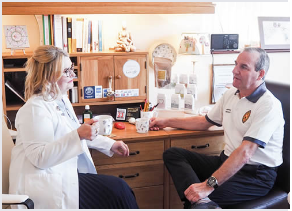Respond with a single word or phrase:
What type of shirt is the male practitioner wearing?

polo shirt